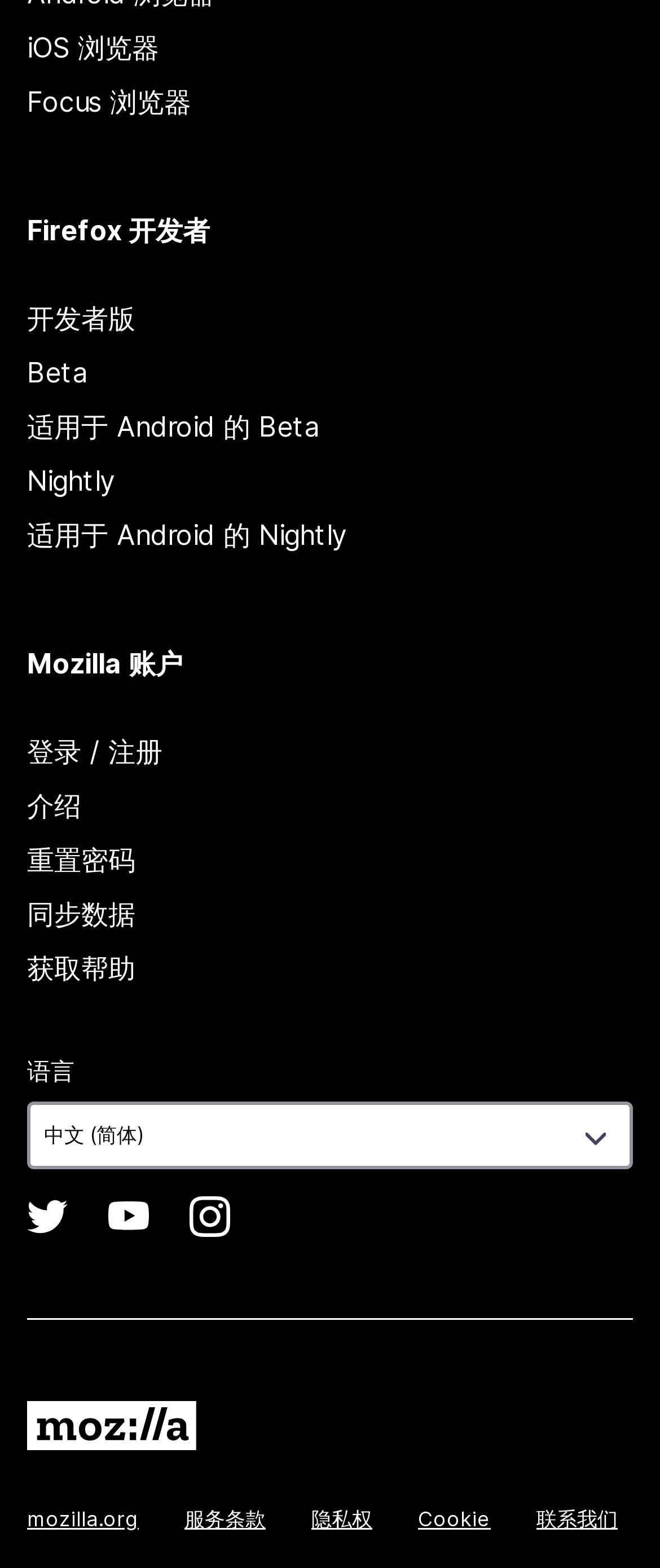Please identify the bounding box coordinates of the element that needs to be clicked to execute the following command: "Login or register to Mozilla account". Provide the bounding box using four float numbers between 0 and 1, formatted as [left, top, right, bottom].

[0.041, 0.468, 0.246, 0.49]